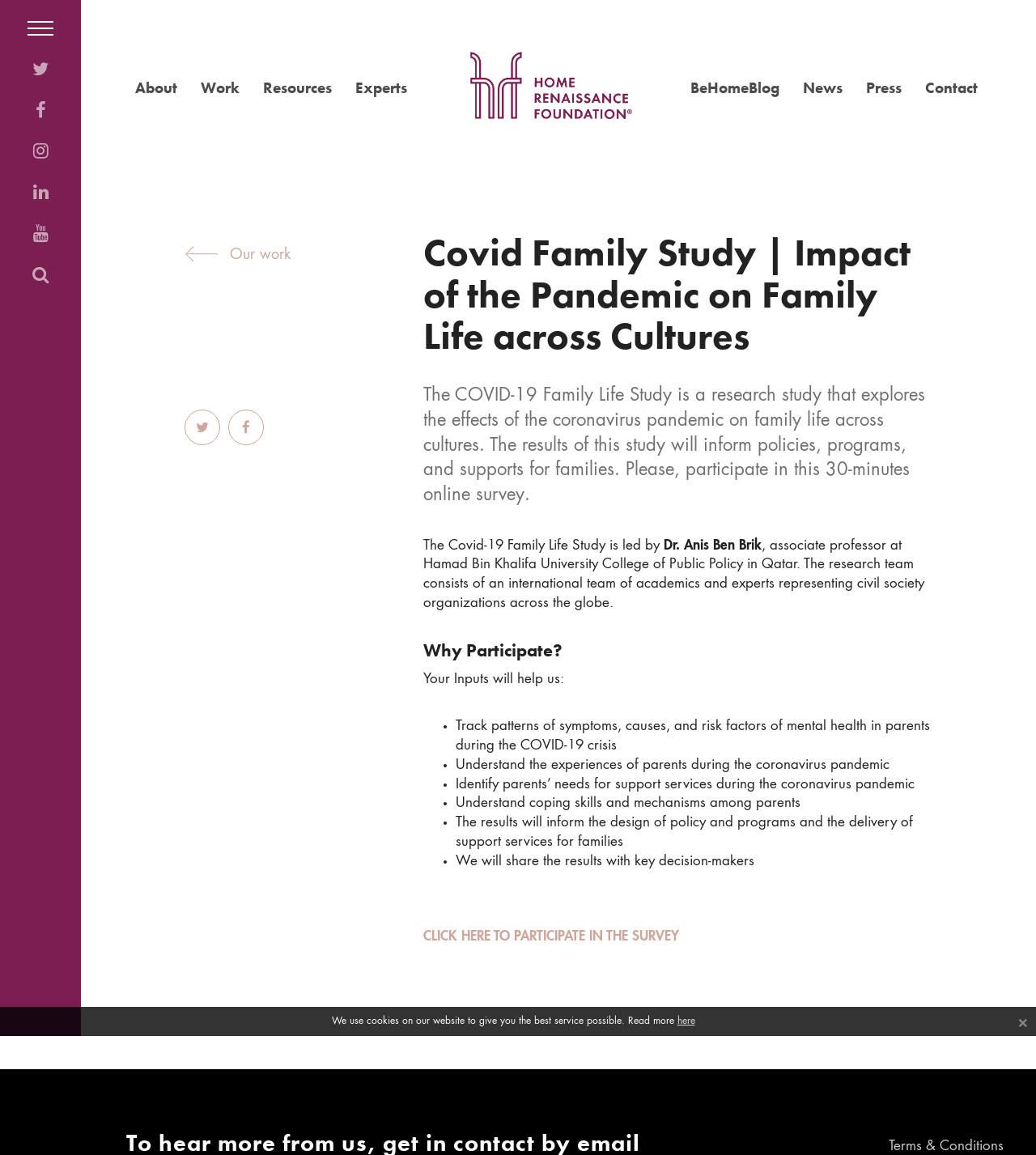Please locate the UI element described by "About" and provide its bounding box coordinates.

[0.13, 0.067, 0.171, 0.085]